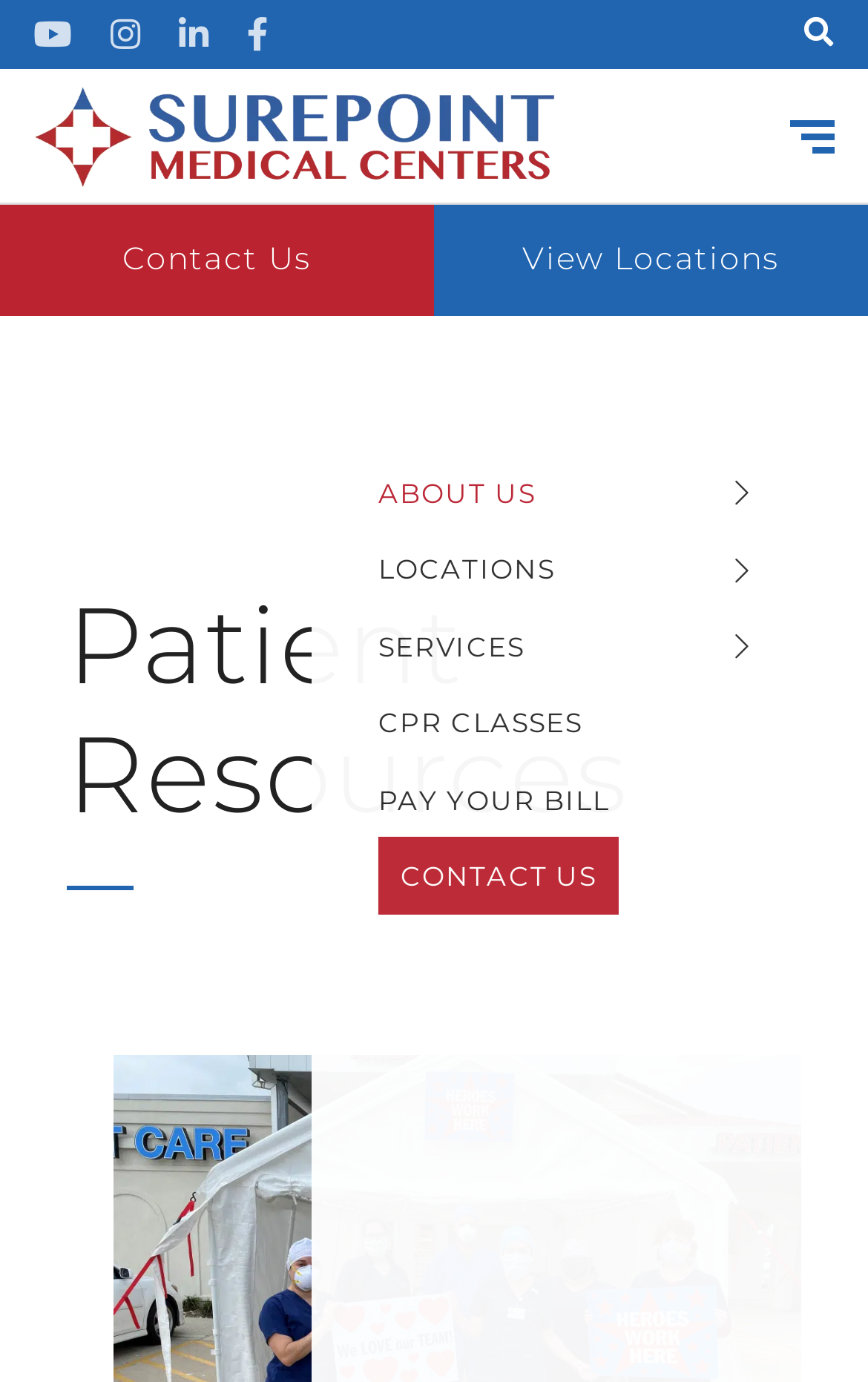Identify the bounding box coordinates for the UI element described as: "Facebook". The coordinates should be provided as four floats between 0 and 1: [left, top, right, bottom].

[0.285, 0.013, 0.317, 0.038]